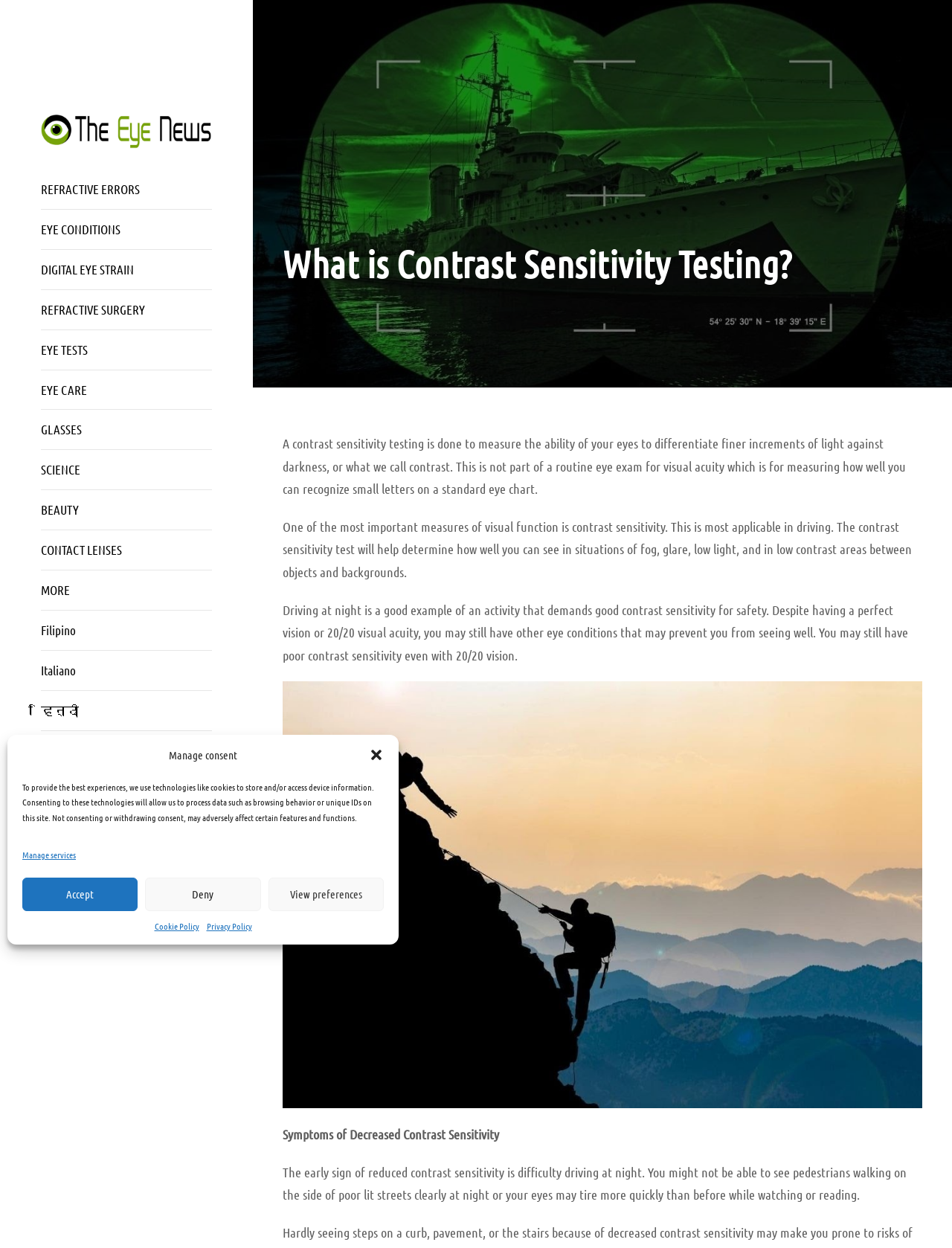Find the UI element described as: "DIGITAL EYE STRAIN" and predict its bounding box coordinates. Ensure the coordinates are four float numbers between 0 and 1, [left, top, right, bottom].

[0.043, 0.207, 0.223, 0.225]